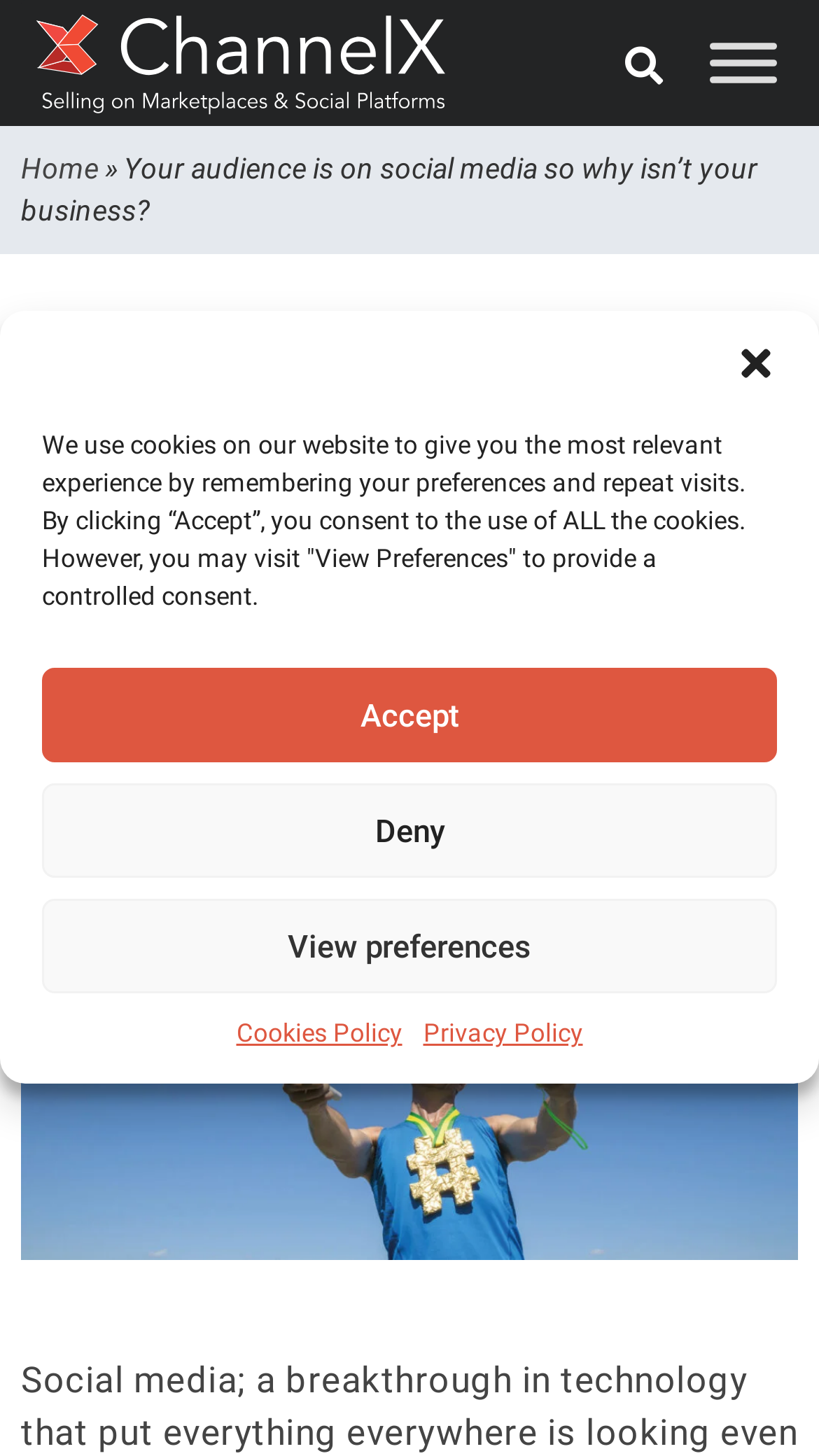Please use the details from the image to answer the following question comprehensively:
What is the date of the article?

I looked at the article's metadata and found the date '6 Jan 2022' next to the author's name.